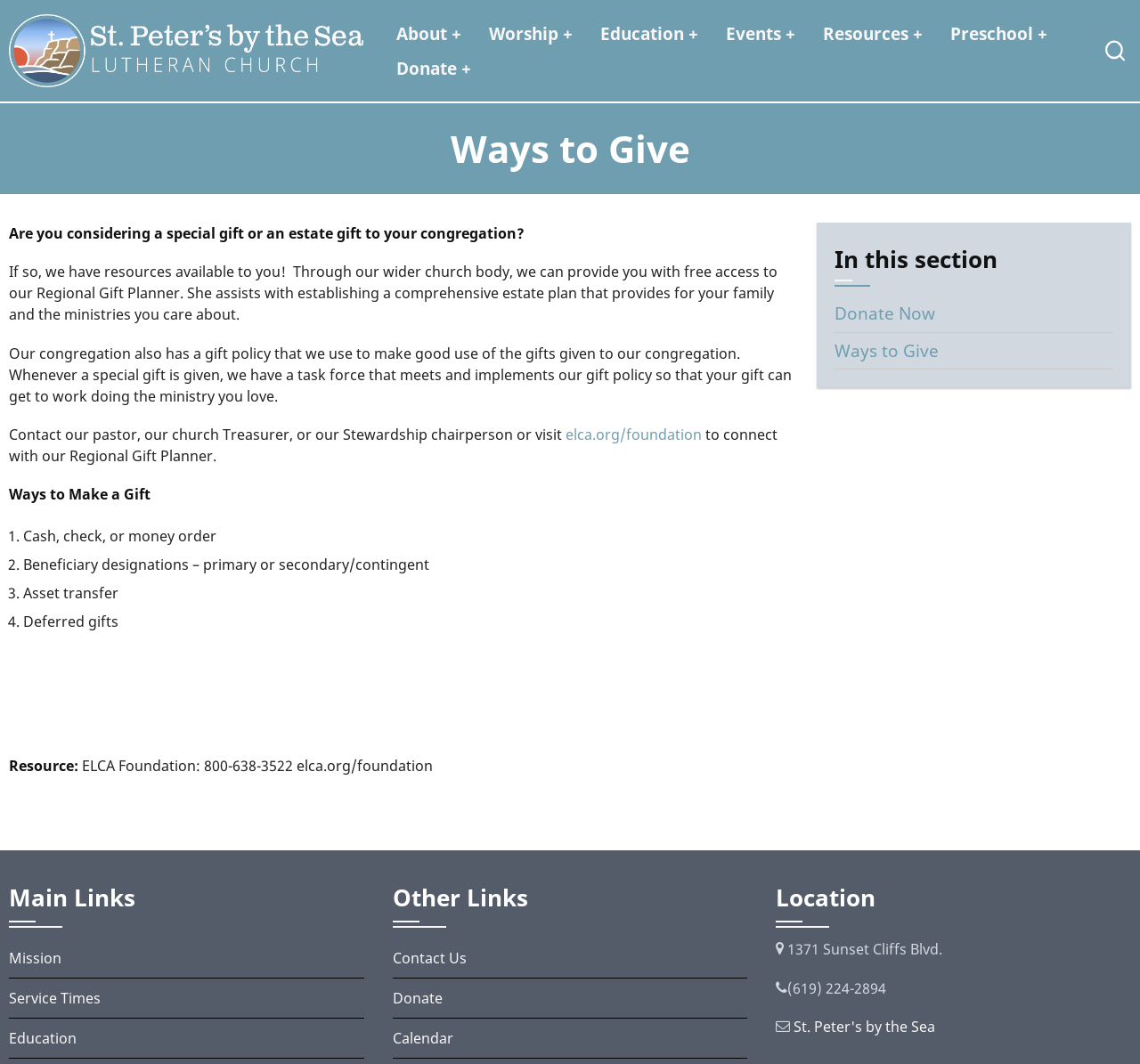Can you specify the bounding box coordinates for the region that should be clicked to fulfill this instruction: "Learn about 'Ways to Give'".

[0.395, 0.11, 0.605, 0.169]